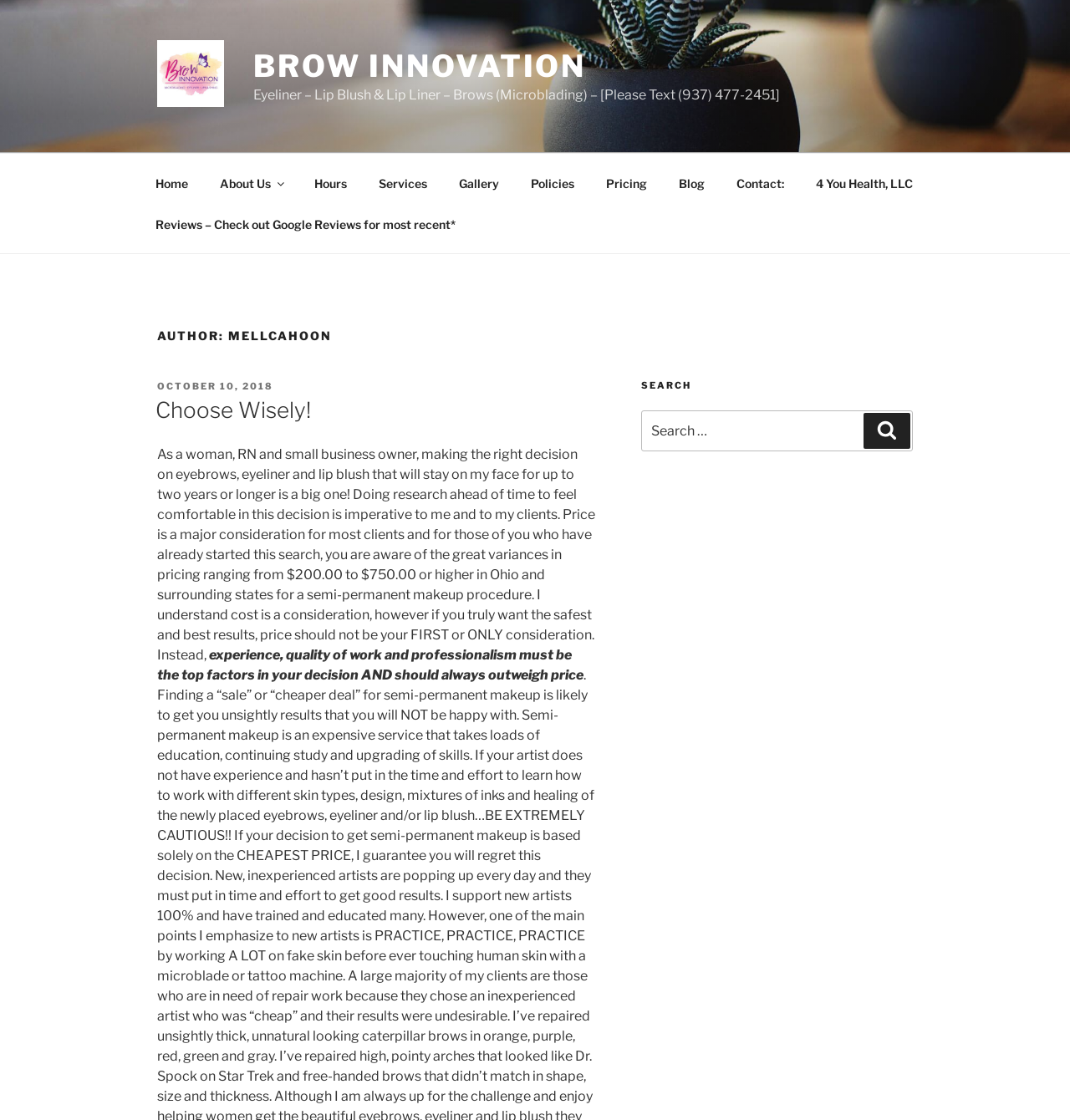What is the date of the blog post?
Provide a thorough and detailed answer to the question.

The answer can be found in the link element 'OCTOBER 10, 2018' which is a child of the header element. This link element is located near the top of the webpage, indicating that it is a relevant piece of information.